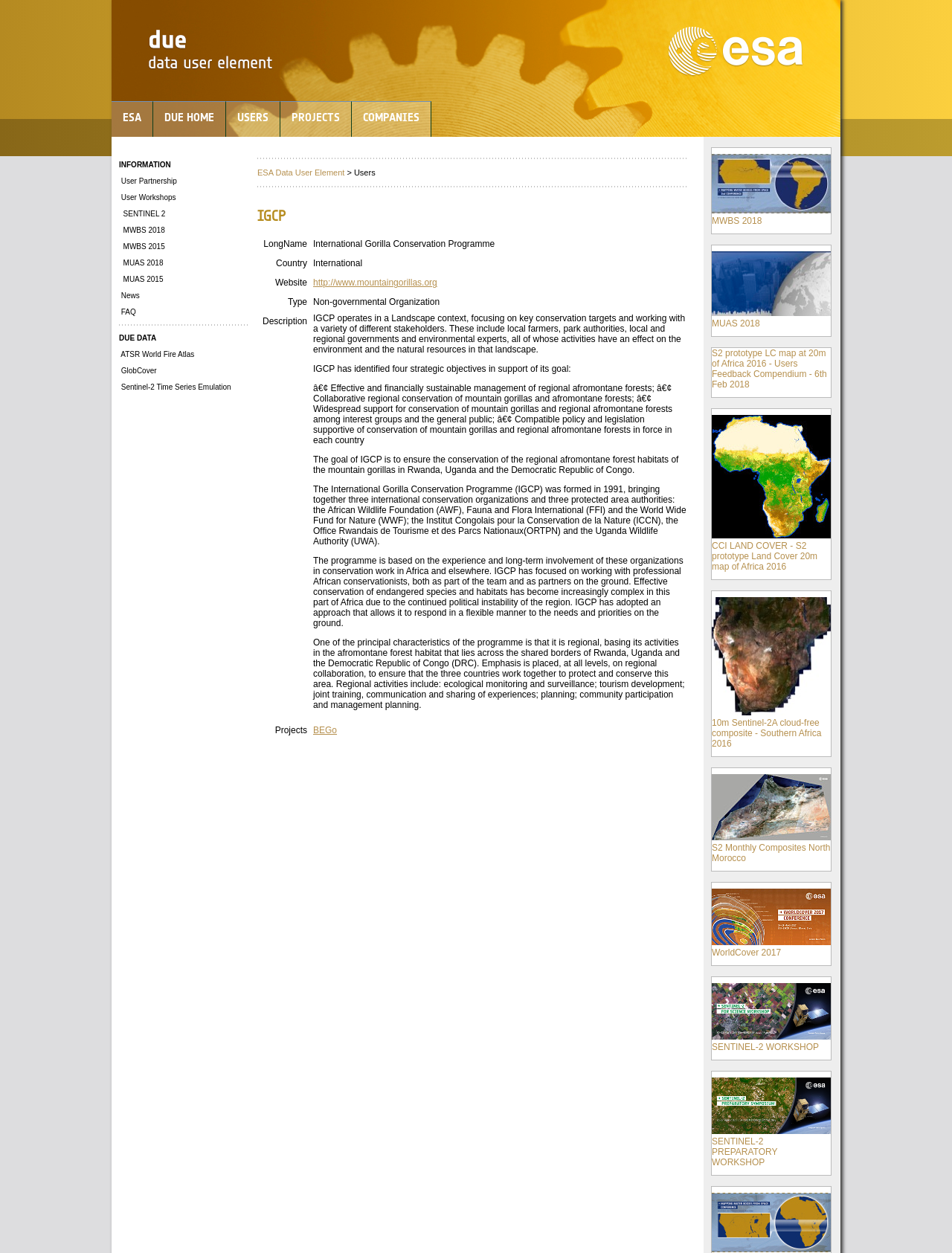What is the text of the first link on the webpage?
Please use the visual content to give a single word or phrase answer.

ESA